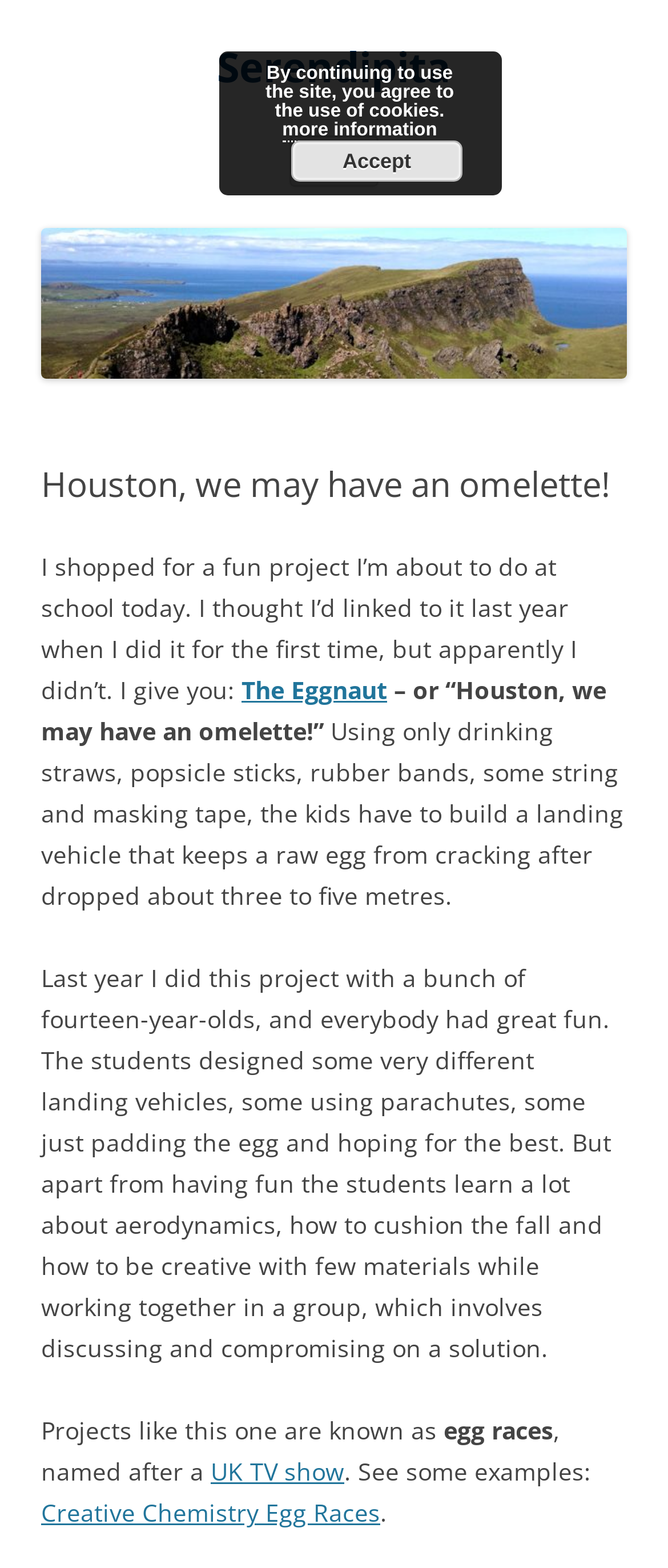Extract the bounding box coordinates of the UI element described by: "Accept". The coordinates should include four float numbers ranging from 0 to 1, e.g., [left, top, right, bottom].

[0.436, 0.09, 0.692, 0.116]